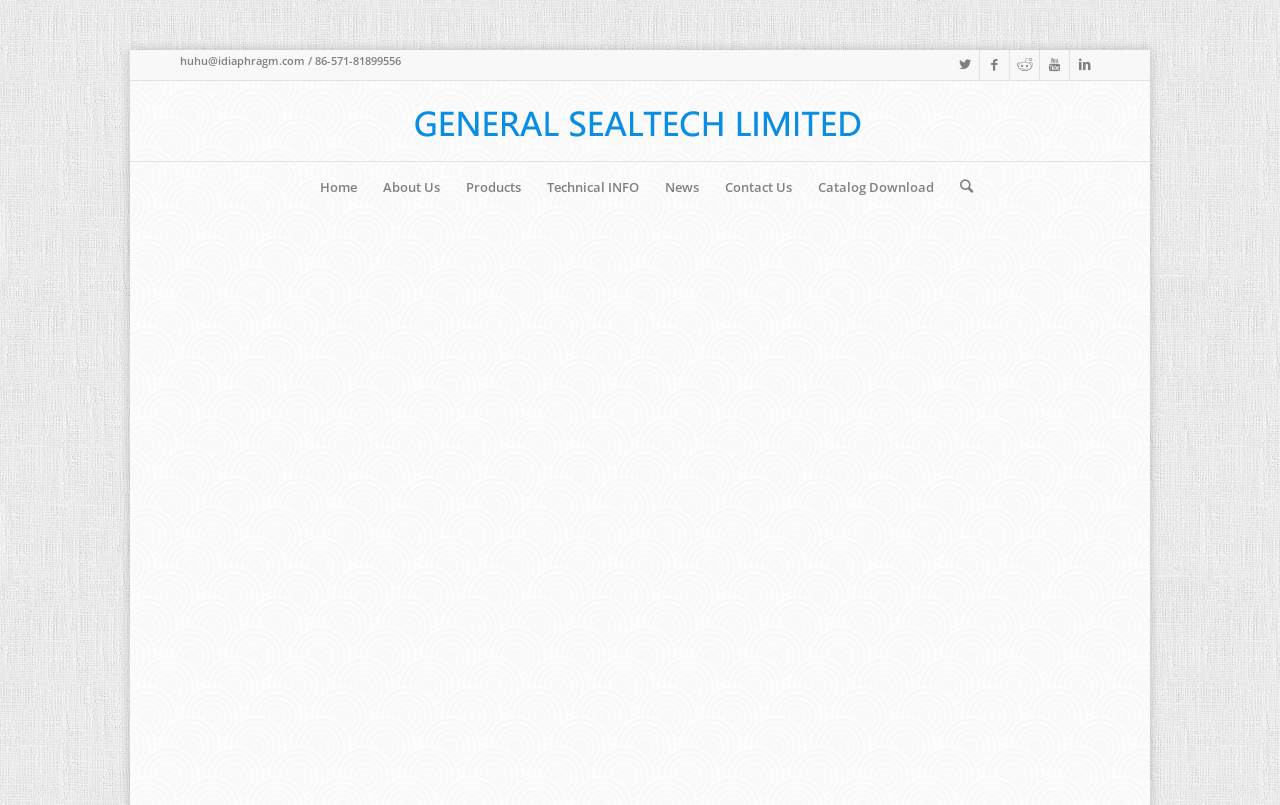Using the image as a reference, answer the following question in as much detail as possible:
How many main navigation links are there?

I counted the number of link elements with visible text, excluding the hidden links, and found 7 main navigation links: 'Home', 'About Us', 'Products', 'Technical INFO', 'News', 'Contact Us', and 'Catalog Download'.